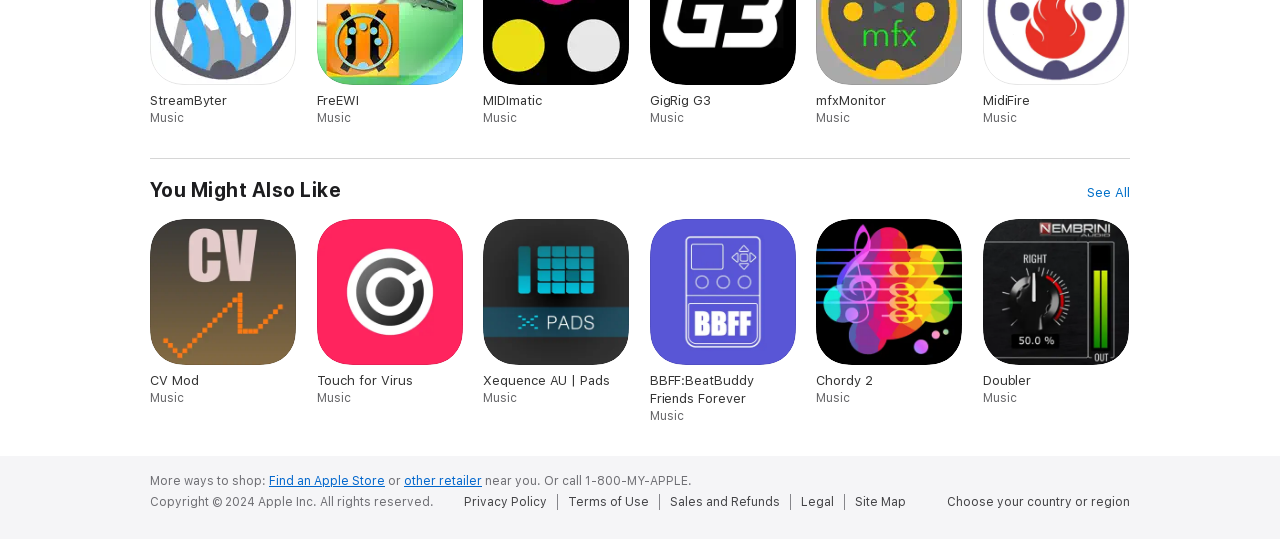Please identify the bounding box coordinates of the element's region that needs to be clicked to fulfill the following instruction: "Explore CV Mod. Music". The bounding box coordinates should consist of four float numbers between 0 and 1, i.e., [left, top, right, bottom].

[0.117, 0.406, 0.232, 0.753]